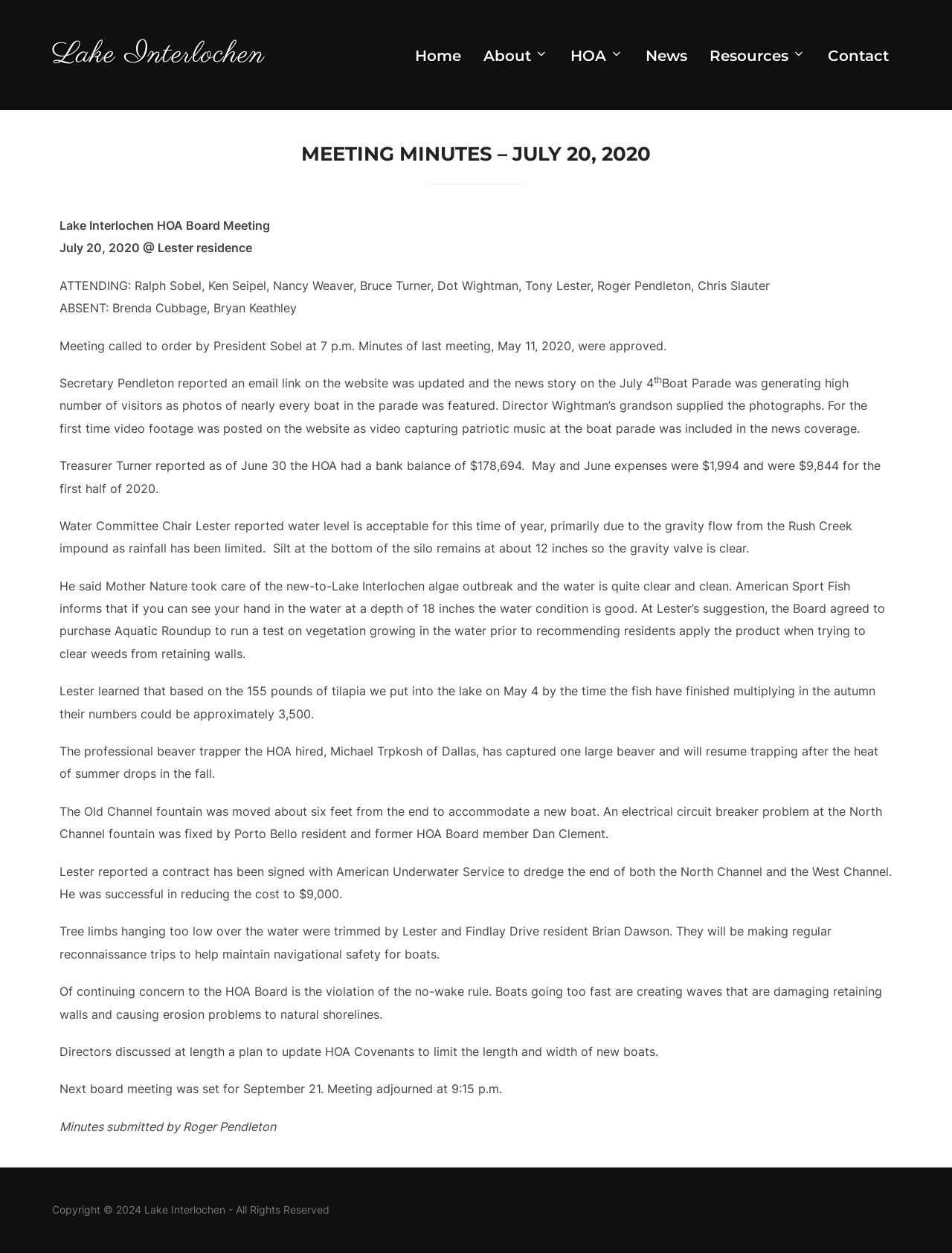Can you give a detailed response to the following question using the information from the image? Who submitted the meeting minutes?

I found the answer by looking at the StaticText element with the content 'Minutes submitted by Roger Pendleton' which indicates that Roger Pendleton submitted the meeting minutes.